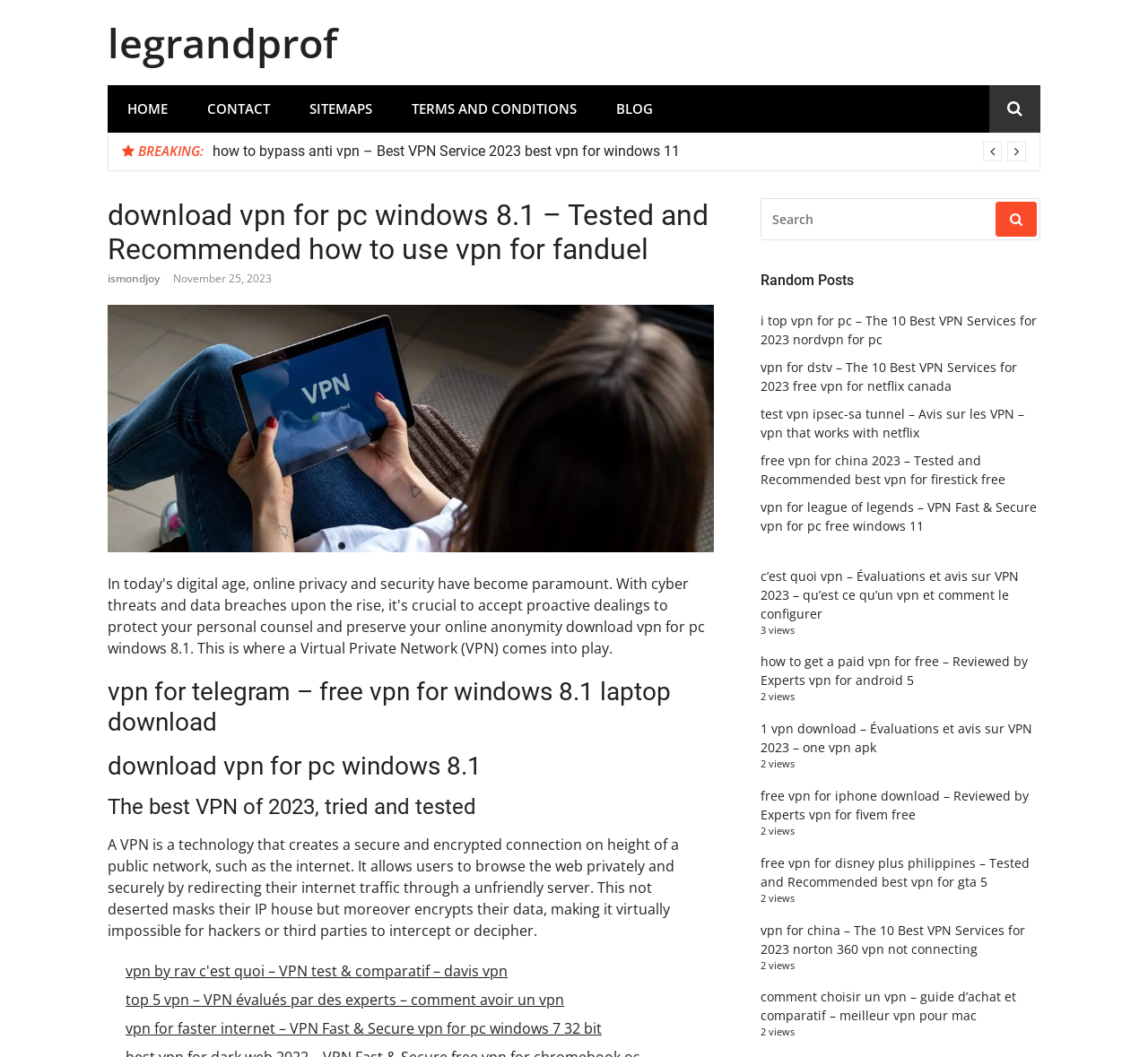Provide a thorough description of the webpage's content and layout.

This webpage appears to be a blog or article page focused on online privacy and security, particularly related to VPNs (Virtual Private Networks). At the top of the page, there is a navigation menu with links to "HOME", "CONTACT", "SITEMAPS", "TERMS AND CONDITIONS", and "BLOG". Below the navigation menu, there is a breaking news section with a heading "BREAKING:".

The main content of the page is divided into several sections. The first section has a heading "download vpn for pc windows 8.1 – Tested and Recommended how to use vpn for fanduel" and contains a brief description of what a VPN is and how it works. Below this section, there are several links to related articles, including "how to bypass anti vpn – Best VPN Service 2023 best vpn for windows 11", "vpn for telegram – free vpn for windows 8.1 laptop download", and "The best VPN of 2023, tried and tested".

On the right side of the page, there is a search bar with a label "SEARCH FOR:" and a button with a magnifying glass icon. Below the search bar, there is a section titled "Random Posts" with several links to related articles, including "i top vpn for pc – The 10 Best VPN Services for 2023 nordvpn for pc", "vpn for dstv – The 10 Best VPN Services for 2023 free vpn for netflix canada", and "free vpn for china 2023 – Tested and Recommended best vpn for firestick free". Each of these links has a view count displayed next to it, such as "3 views" or "2 views".

Overall, the webpage appears to be a resource for individuals looking to learn more about VPNs and online privacy, with a focus on providing informative articles and guides.